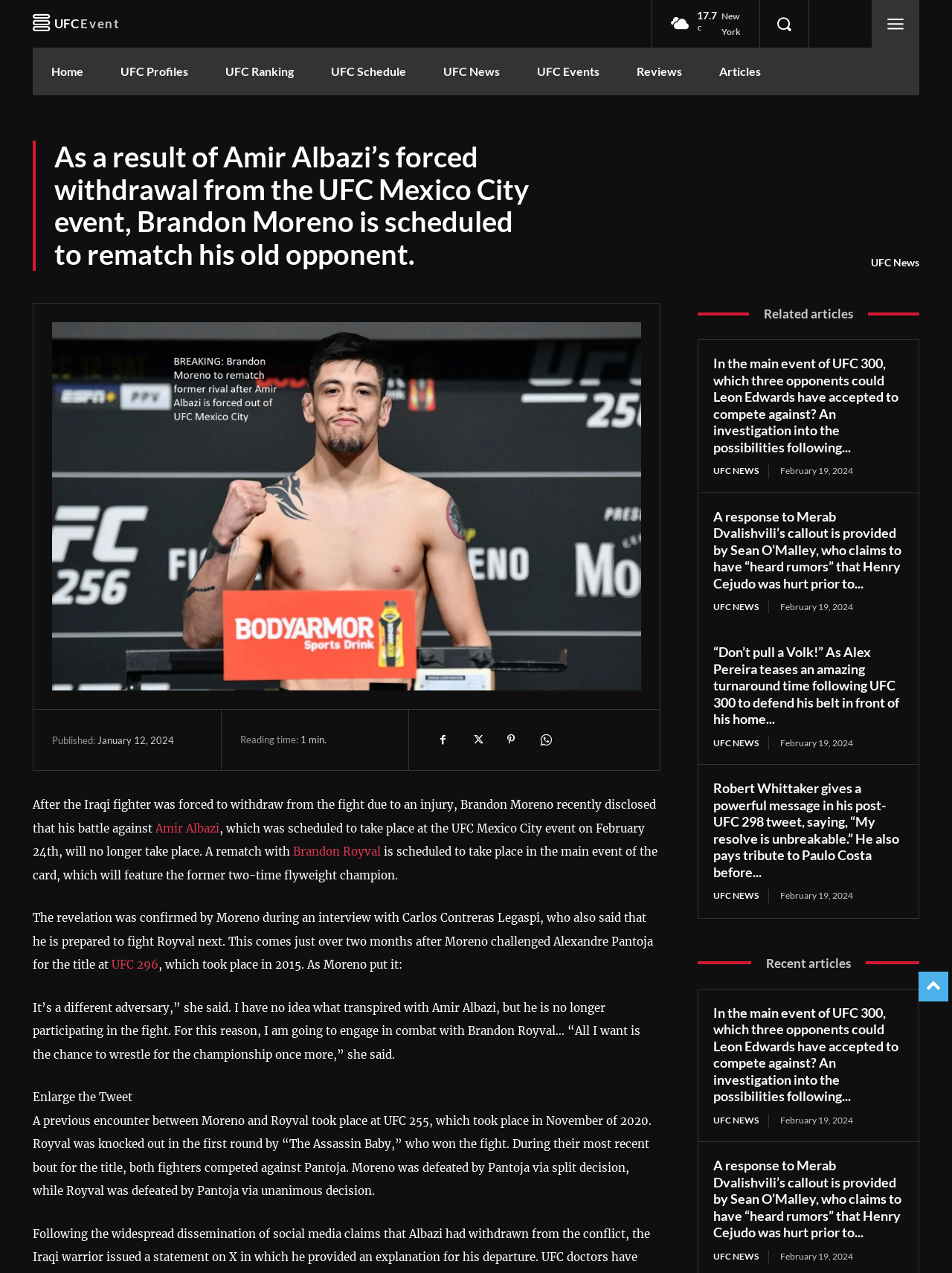What is the date of the UFC 300 event?
Give a detailed response to the question by analyzing the screenshot.

The webpage content does not explicitly mention the date of the UFC 300 event. Although there are several mentions of dates, such as February 19, 2024, and February 24th, these dates are not specifically mentioned as the date of the UFC 300 event.